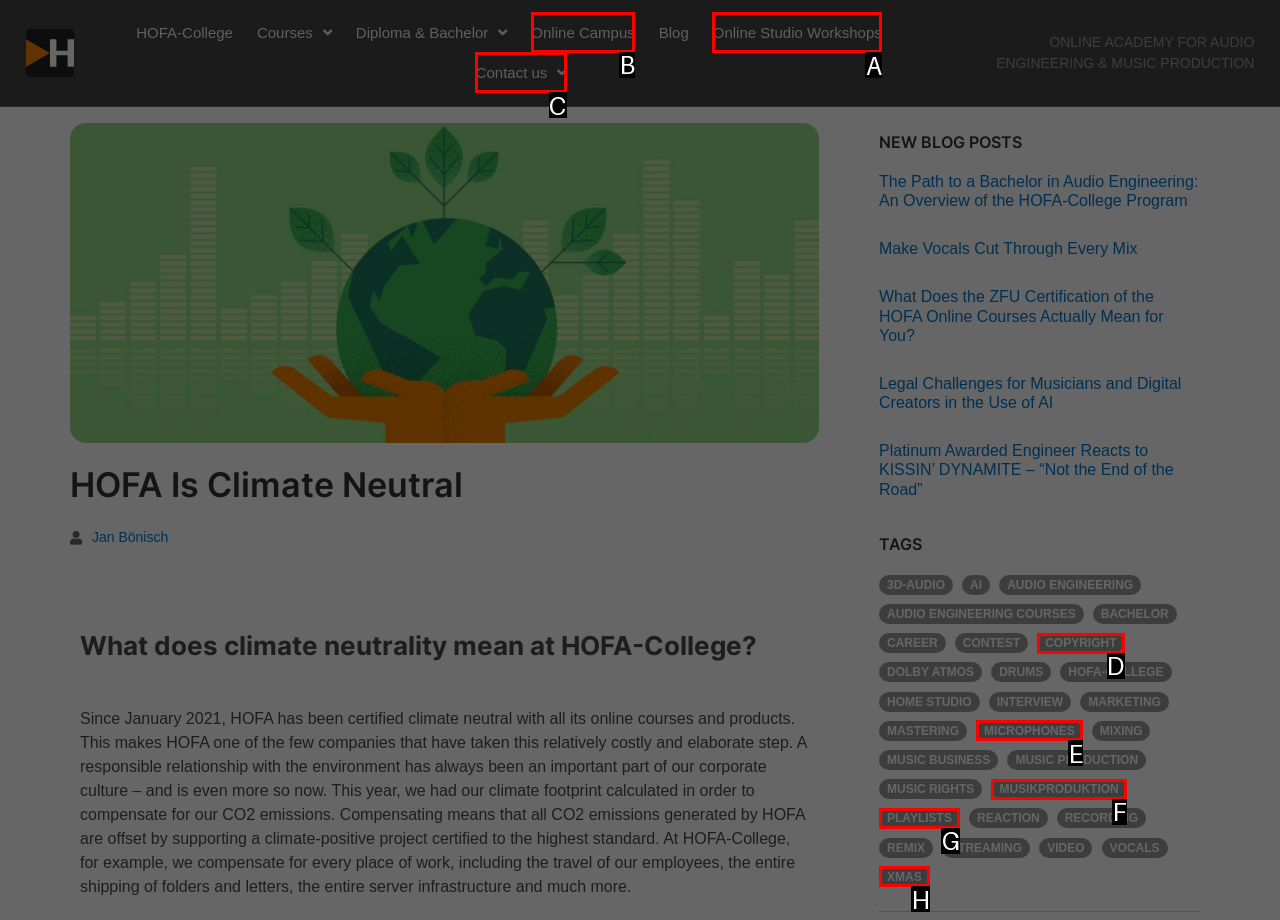To perform the task "Explore the 'Online Campus'", which UI element's letter should you select? Provide the letter directly.

B